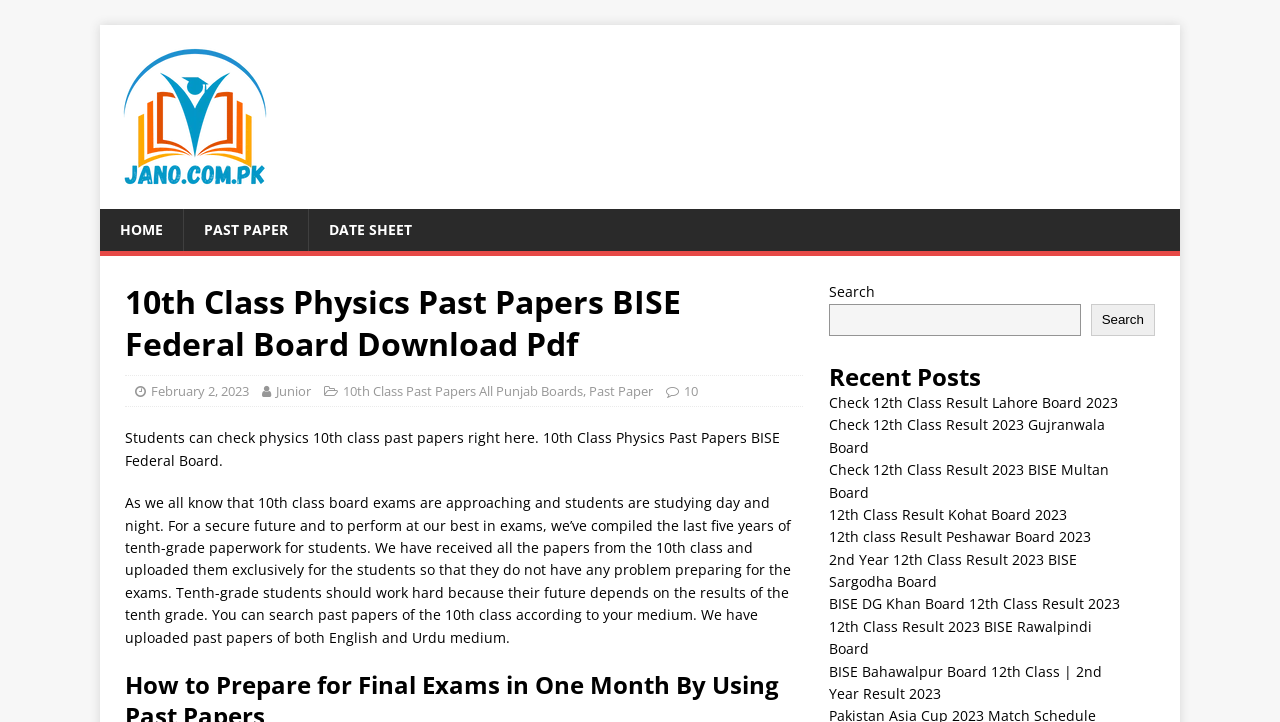Identify the bounding box coordinates of the specific part of the webpage to click to complete this instruction: "Check date sheet".

[0.241, 0.289, 0.338, 0.348]